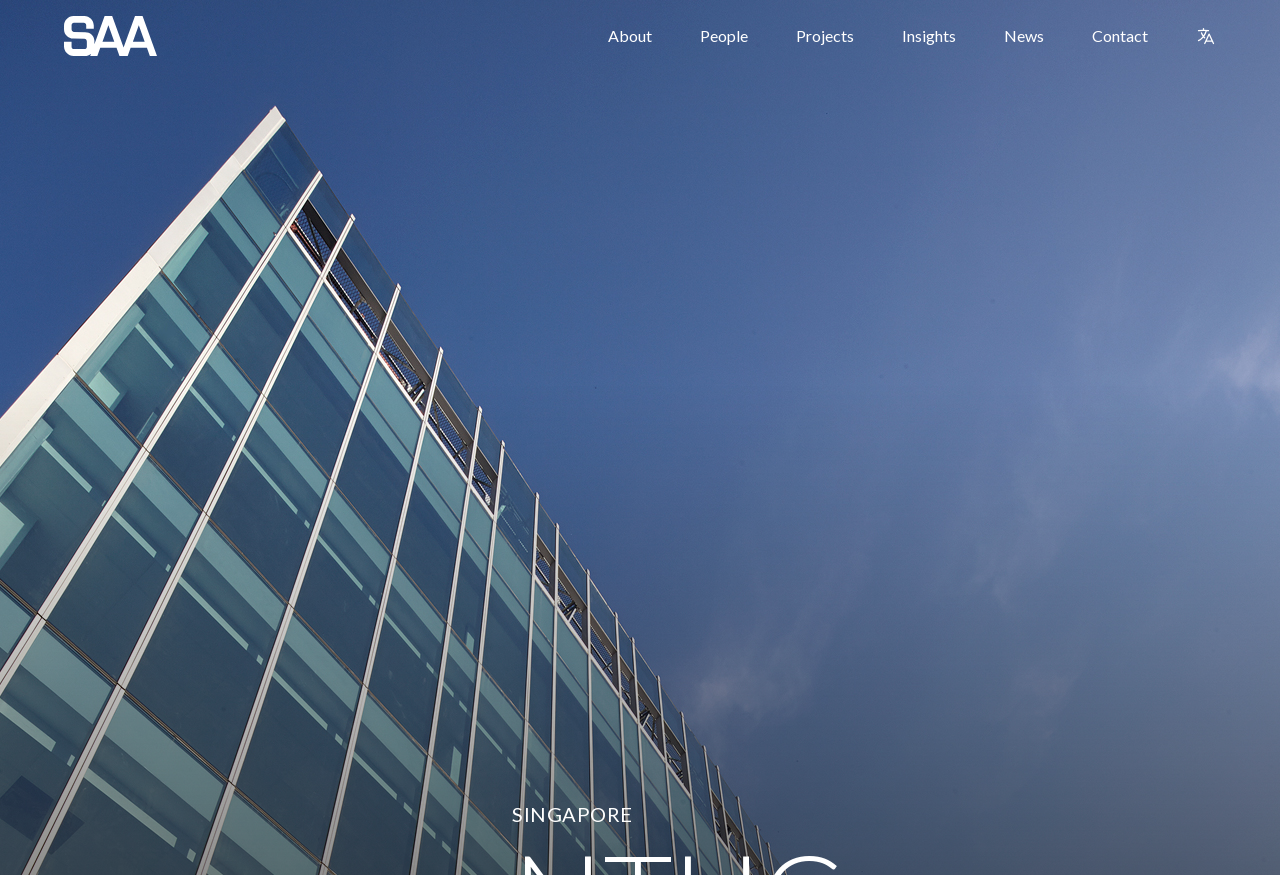What is the text below the links?
Provide a one-word or short-phrase answer based on the image.

SINGAPORE